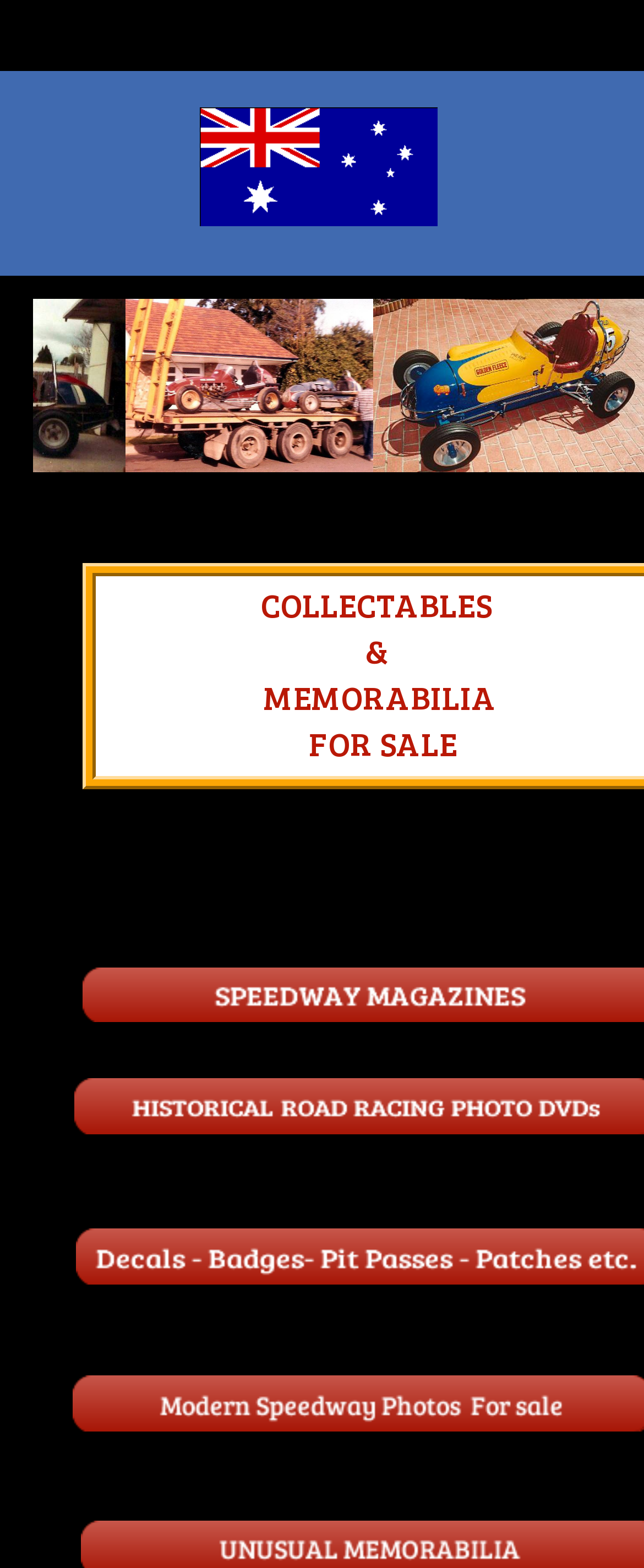Give a complete and precise description of the webpage's appearance.

The webpage appears to be a professional service page related to collectibles and memorabilia for sale. 

At the top center of the page, there is a title section consisting of three parts: "COLLECTABLES", "&", and "MEMORABILIA". These texts are positioned closely together, with "COLLECTABLES" and "MEMORABILIA" being slightly larger than the ampersand symbol in between. 

Below the title section, there is a subtitle "FOR SALE" positioned slightly to the right. This subtitle is accompanied by a table with five empty cells, which are arranged vertically and take up a small portion of the page on the left side.

On the right side of the page, there is an image that takes up a significant portion of the screen, positioned above the table. The image is not described, but it likely relates to the collectibles or memorabilia being sold.